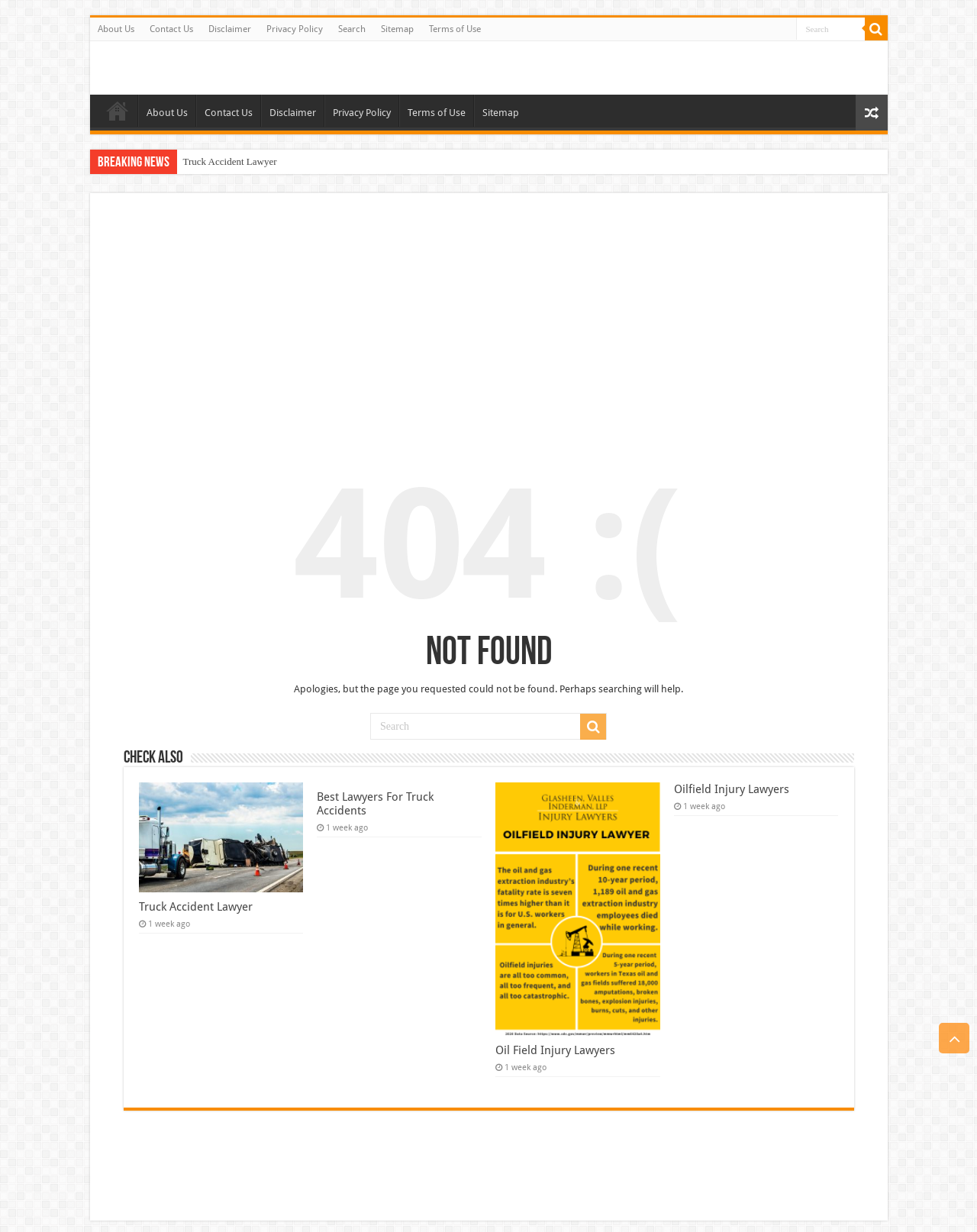Identify the bounding box coordinates of the clickable region to carry out the given instruction: "click the About Us link".

[0.092, 0.014, 0.145, 0.033]